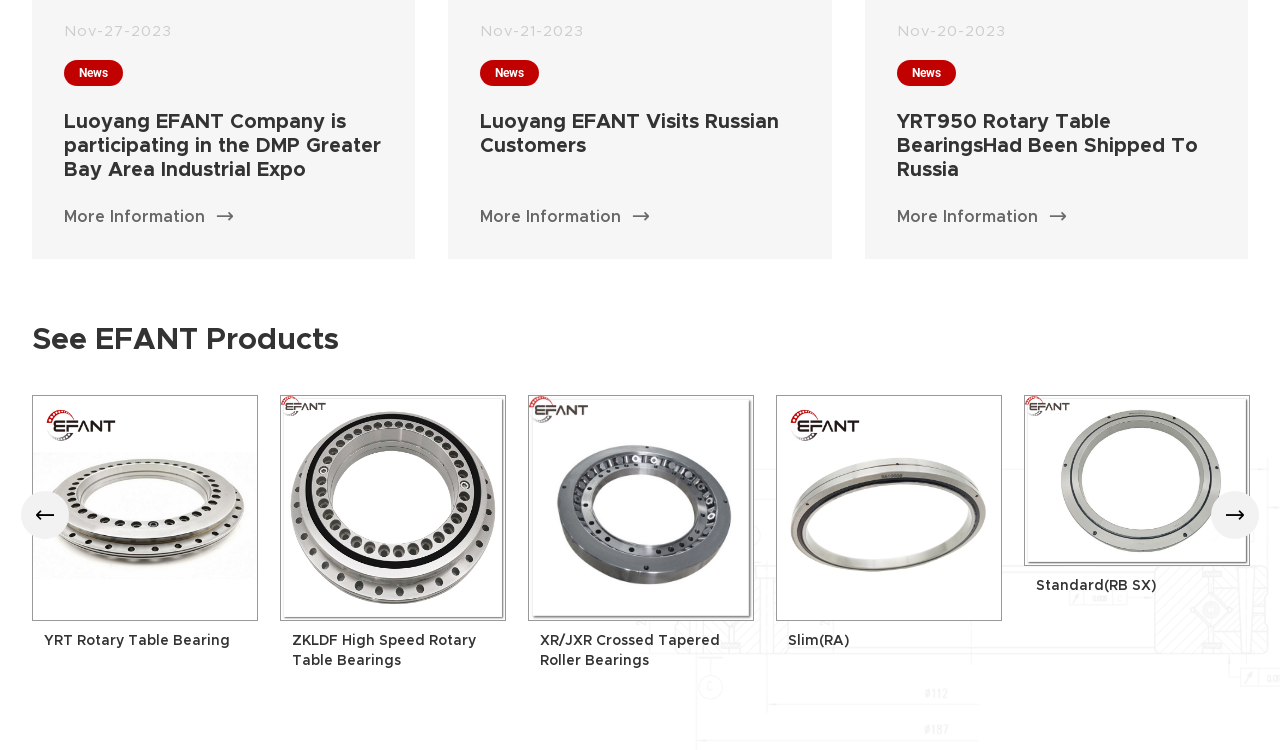What is the purpose of the 'Previous' and 'Next' buttons?
Provide a detailed and well-explained answer to the question.

I looked at the layout of the webpage and found that the 'Previous' and 'Next' buttons are located near the product categories, suggesting that they are used to navigate through the list of product categories.